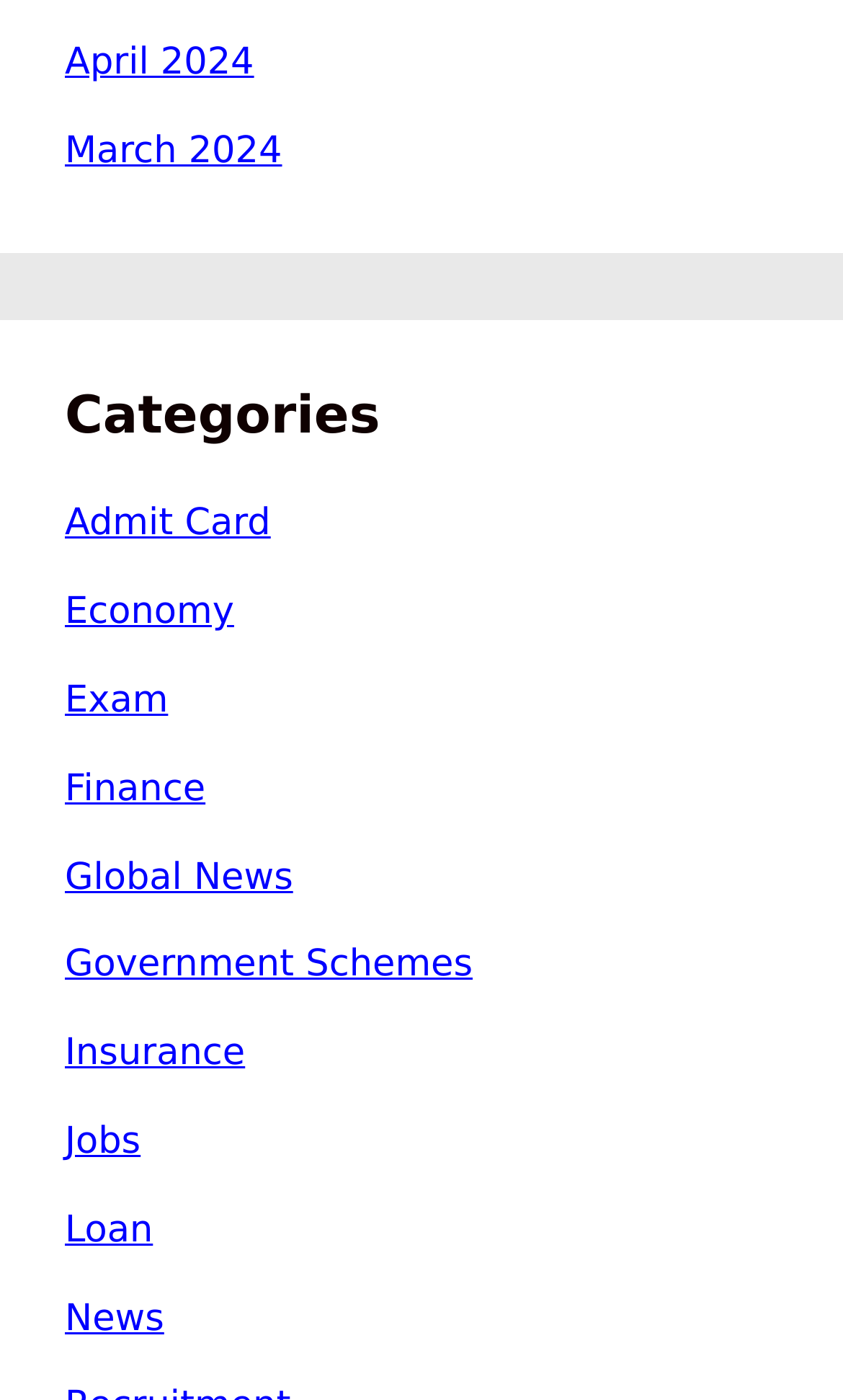Use the details in the image to answer the question thoroughly: 
What is the first month mentioned on the webpage?

The webpage has two links at the top, 'April 2024' and 'March 2024', indicating that the first month mentioned is April 2024.